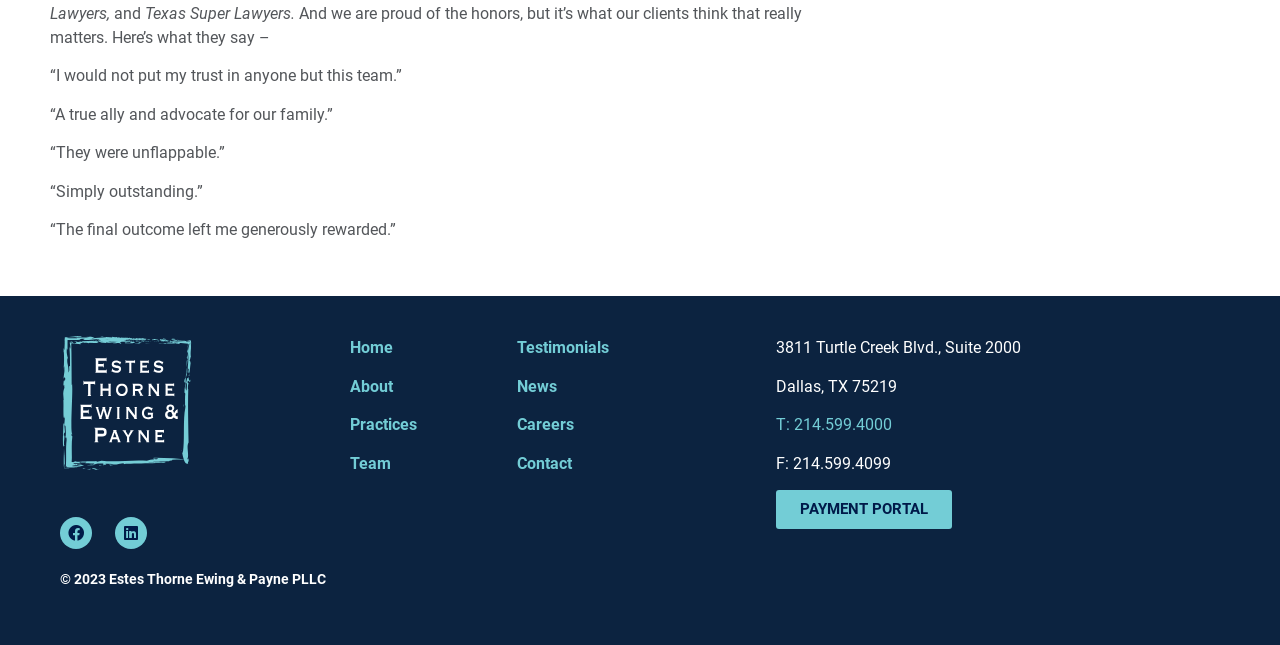Determine the bounding box coordinates (top-left x, top-left y, bottom-right x, bottom-right y) of the UI element described in the following text: Linkedin

[0.09, 0.802, 0.115, 0.852]